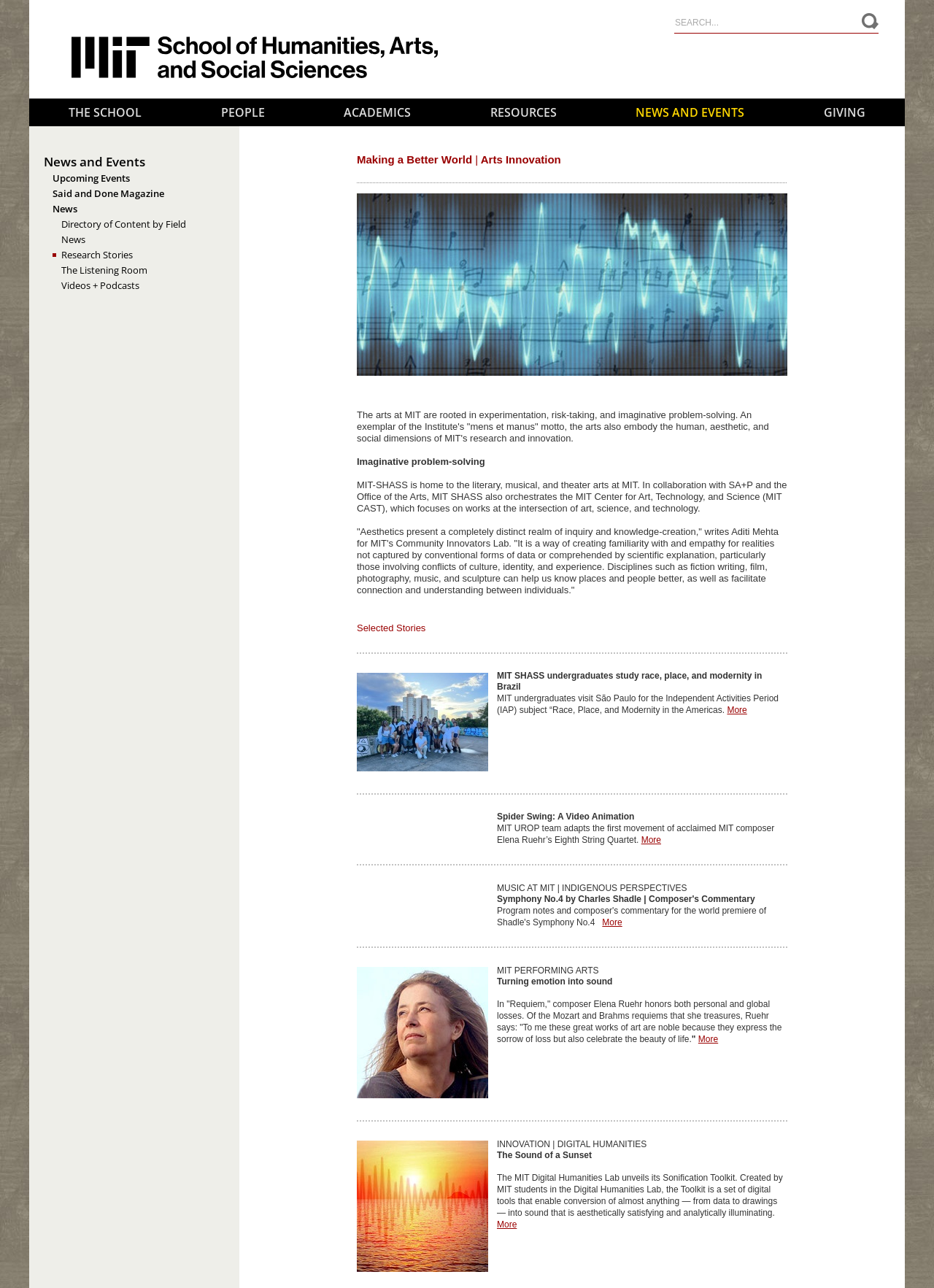Locate the bounding box coordinates of the segment that needs to be clicked to meet this instruction: "Explore News and Events".

[0.638, 0.077, 0.839, 0.098]